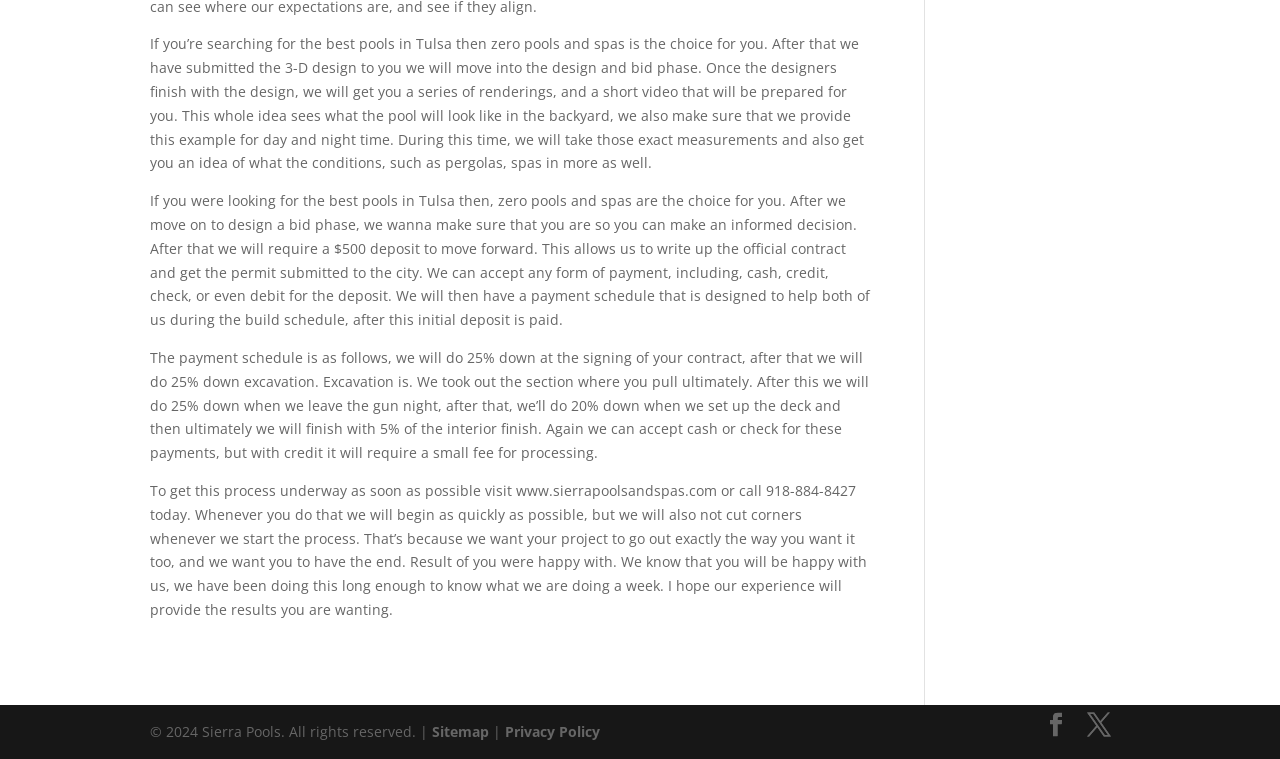What is the company's name?
Based on the screenshot, provide your answer in one word or phrase.

Sierra Pools